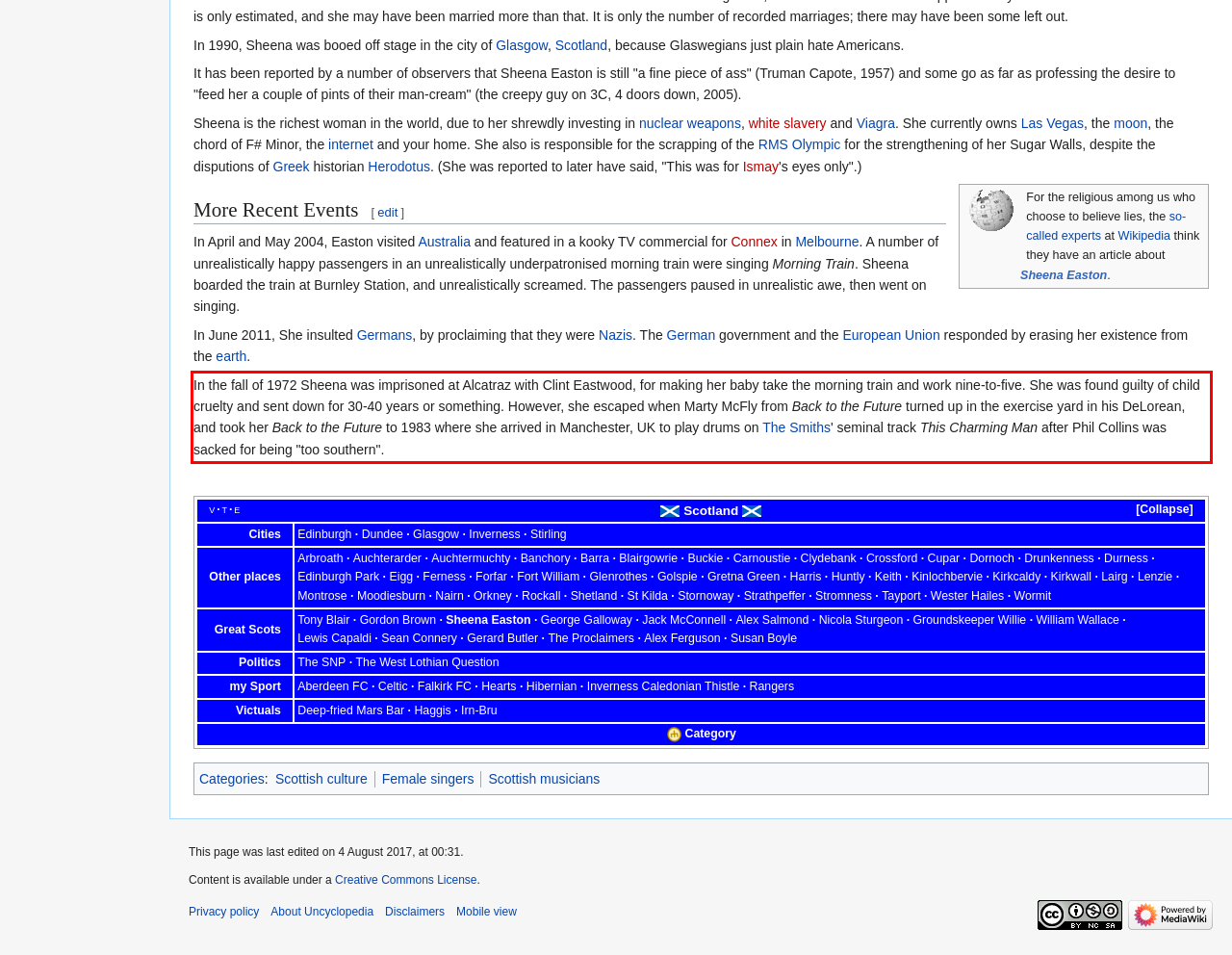In the screenshot of the webpage, find the red bounding box and perform OCR to obtain the text content restricted within this red bounding box.

In the fall of 1972 Sheena was imprisoned at Alcatraz with Clint Eastwood, for making her baby take the morning train and work nine-to-five. She was found guilty of child cruelty and sent down for 30-40 years or something. However, she escaped when Marty McFly from Back to the Future turned up in the exercise yard in his DeLorean, and took her Back to the Future to 1983 where she arrived in Manchester, UK to play drums on The Smiths' seminal track This Charming Man after Phil Collins was sacked for being "too southern".